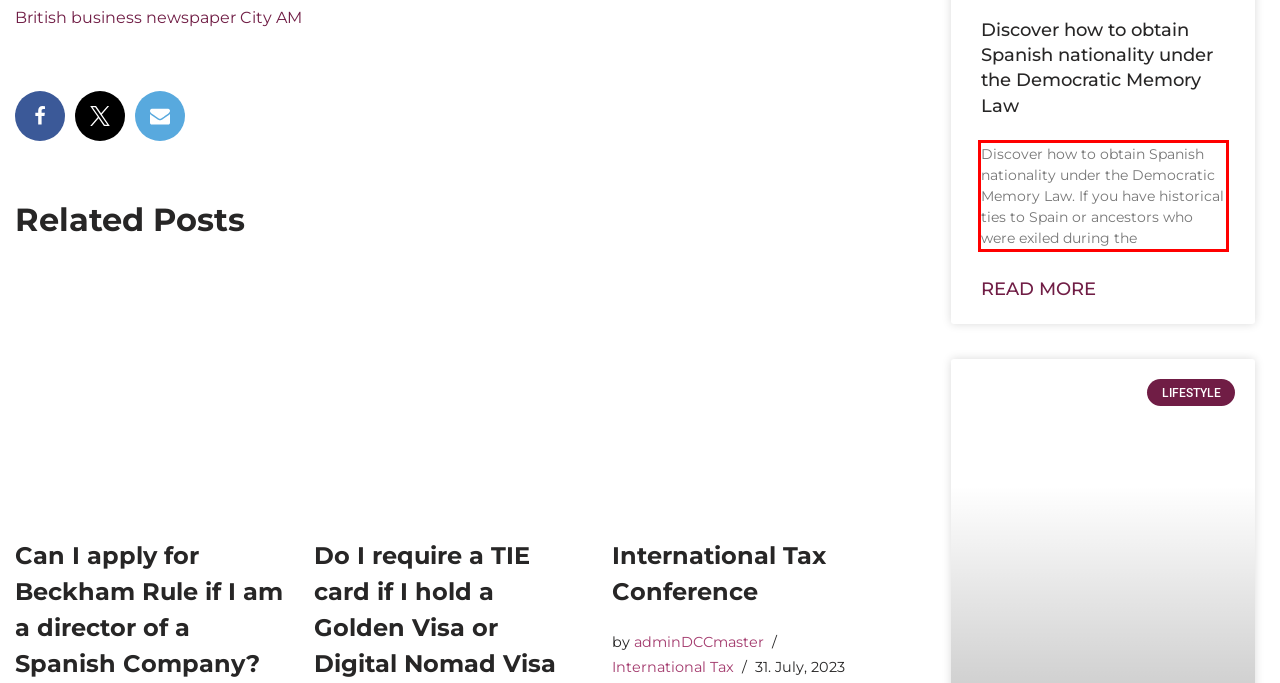Look at the webpage screenshot and recognize the text inside the red bounding box.

Discover how to obtain Spanish nationality under the Democratic Memory Law. If you have historical ties to Spain or ancestors who were exiled during the